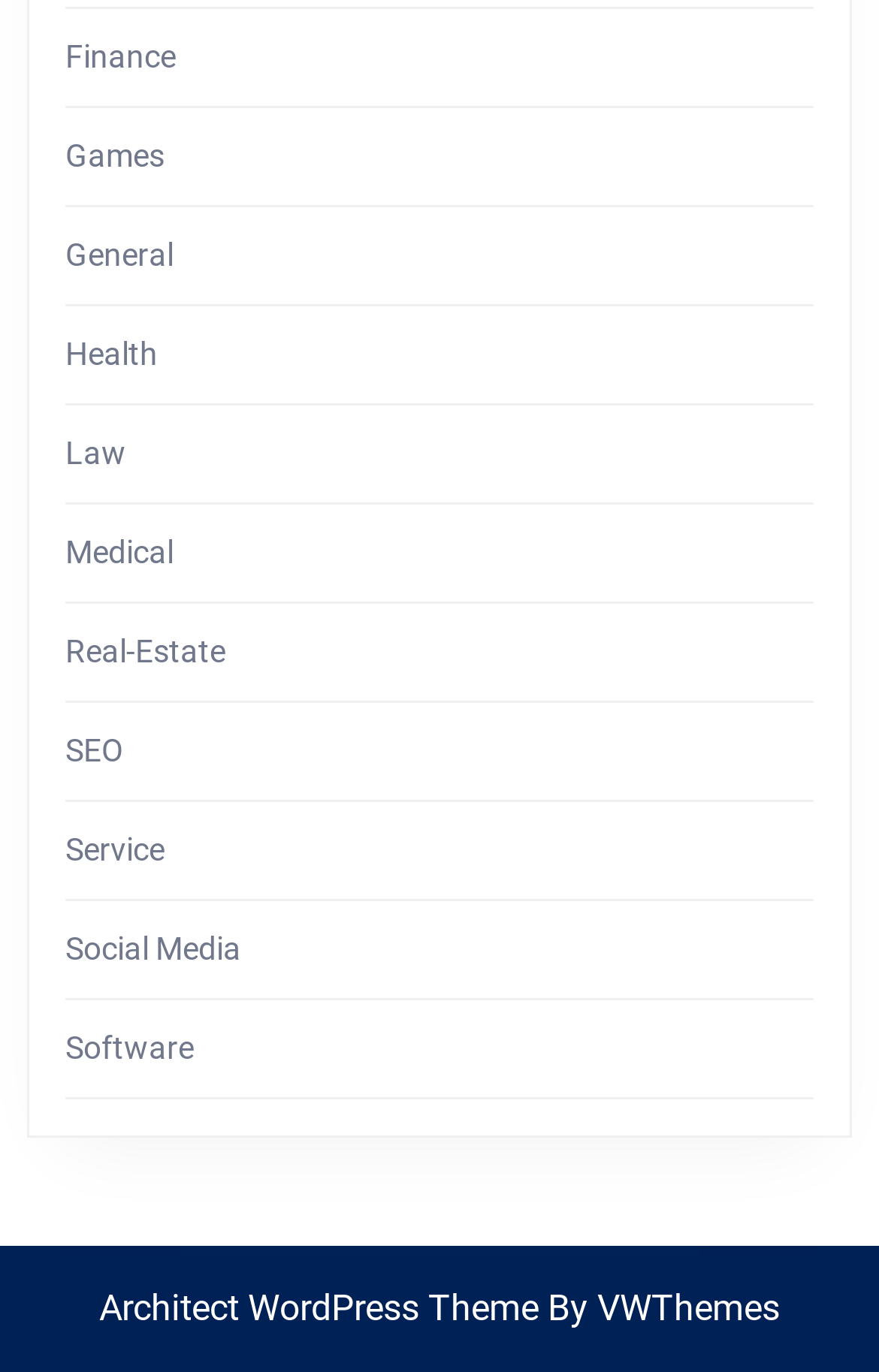Please identify the bounding box coordinates of the region to click in order to complete the given instruction: "Learn about Health". The coordinates should be four float numbers between 0 and 1, i.e., [left, top, right, bottom].

[0.074, 0.244, 0.179, 0.271]